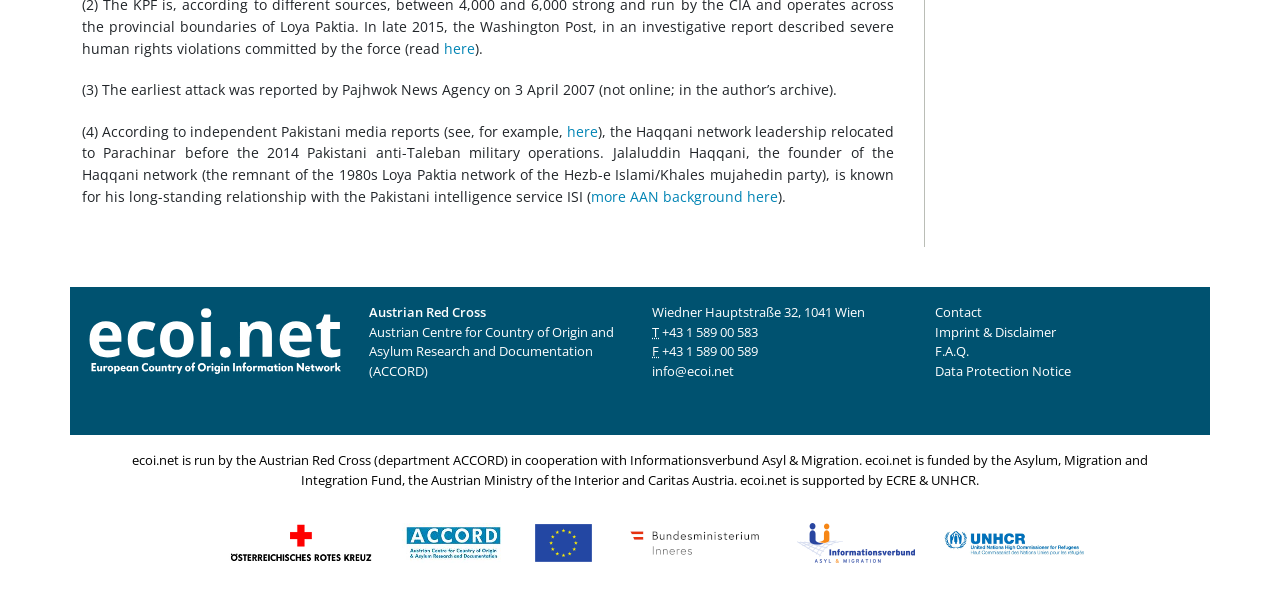Please specify the bounding box coordinates of the clickable section necessary to execute the following command: "visit the ecoi.net website".

[0.067, 0.548, 0.27, 0.577]